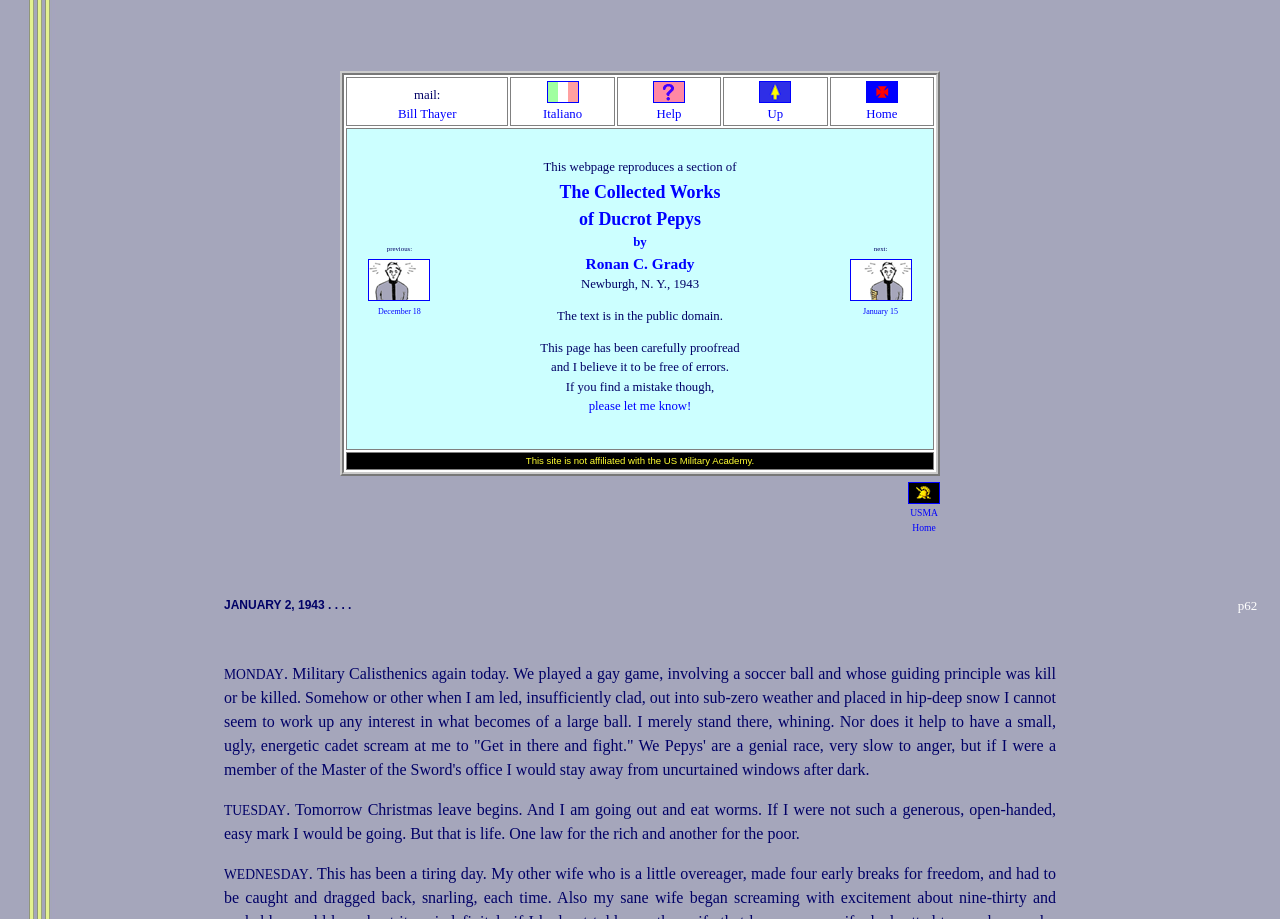Give a concise answer using only one word or phrase for this question:
How many wives does the author have?

Two